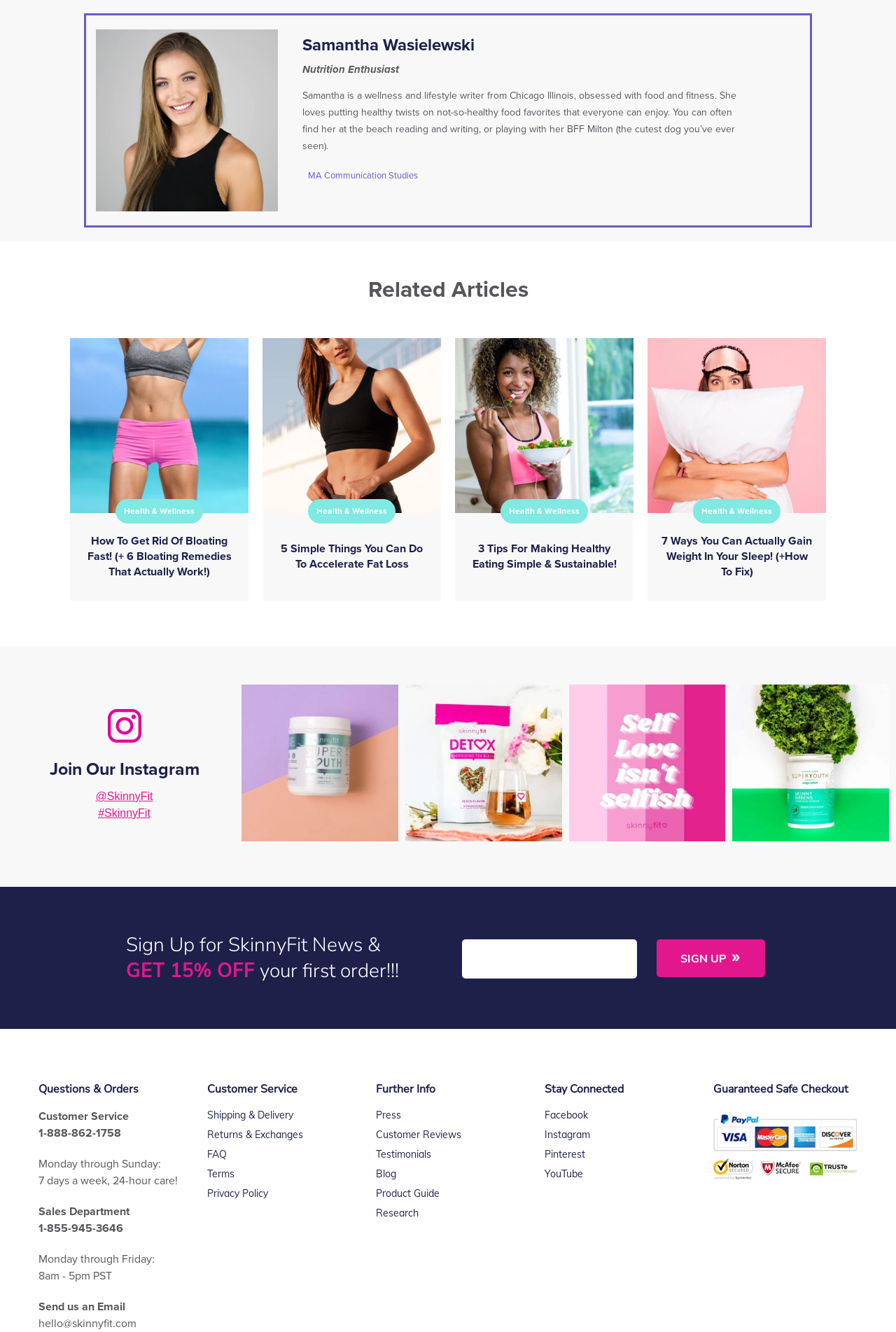Using the description: "Cod Liver Oil 90 ct", identify the bounding box of the corresponding UI element in the screenshot.

None